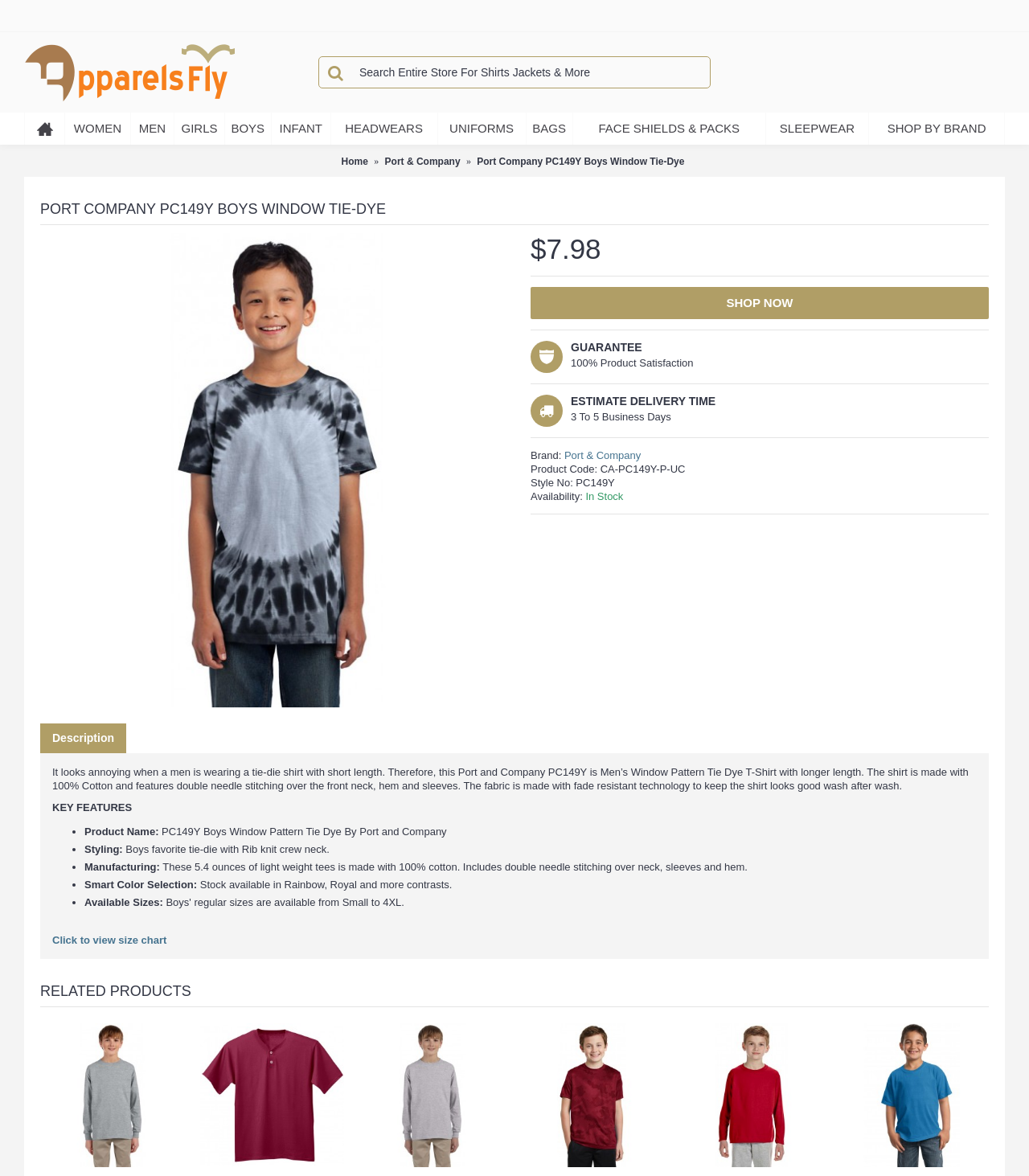Provide your answer in one word or a succinct phrase for the question: 
How many related products are shown on the webpage?

5